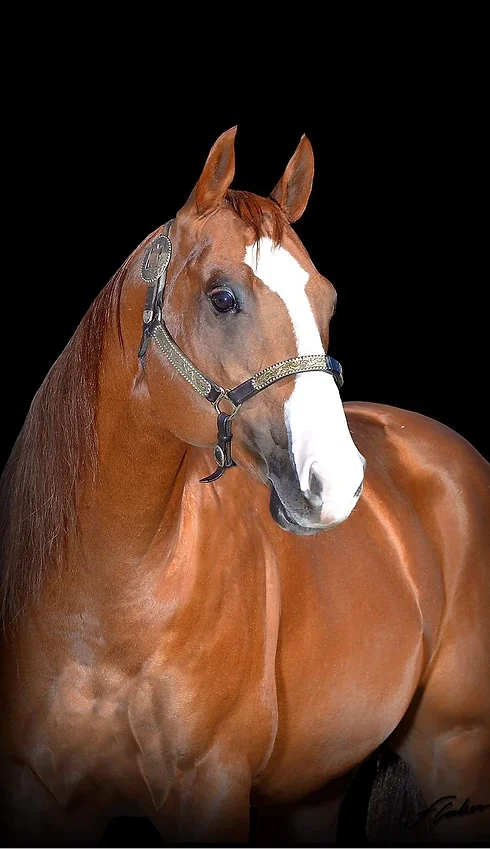Provide a one-word or one-phrase answer to the question:
How much does Sheik weigh?

900 lbs